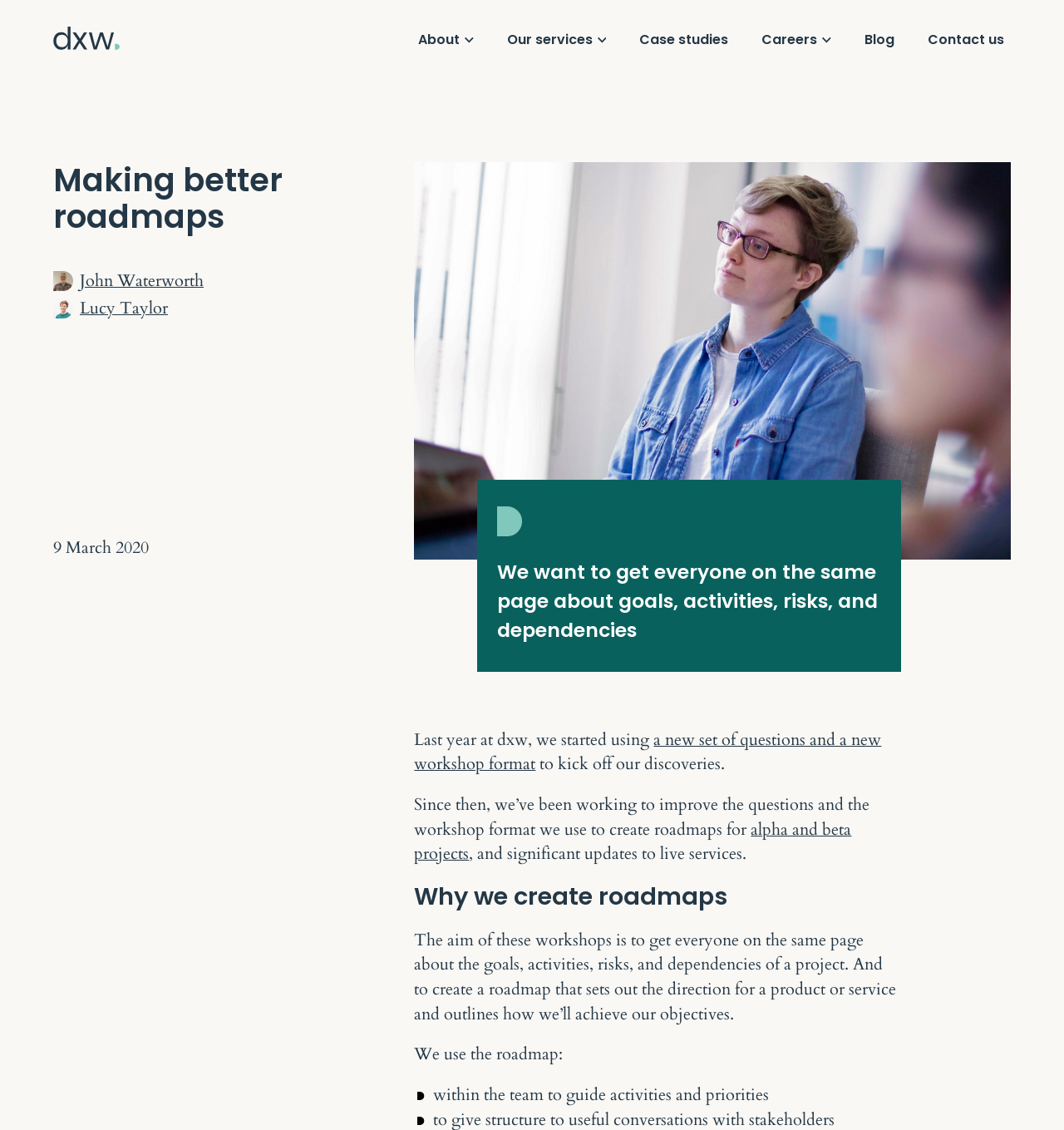Find the bounding box coordinates for the element that must be clicked to complete the instruction: "Contact us". The coordinates should be four float numbers between 0 and 1, indicated as [left, top, right, bottom].

[0.866, 0.024, 0.95, 0.047]